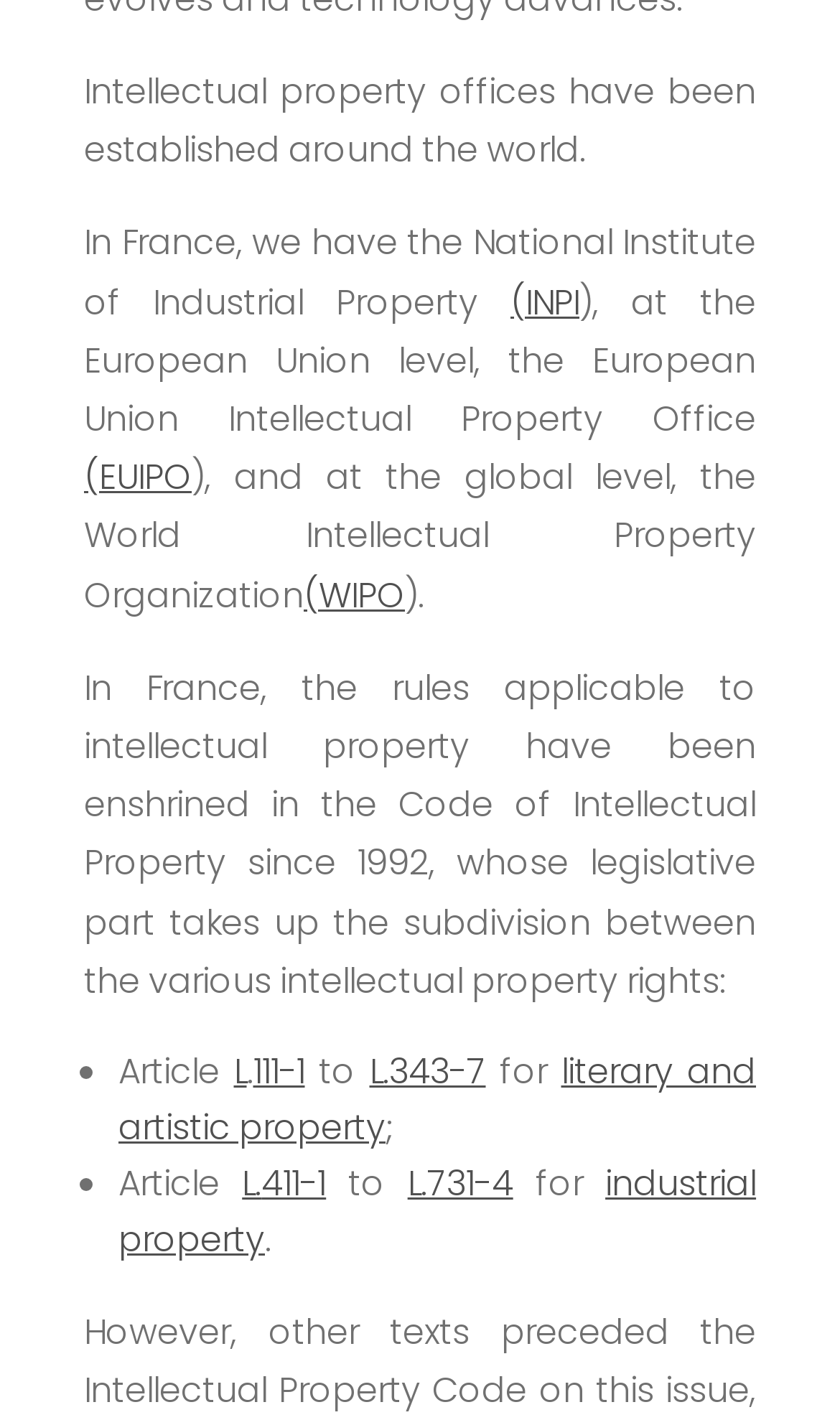Highlight the bounding box coordinates of the element you need to click to perform the following instruction: "learn more about the World Intellectual Property Organization."

[0.362, 0.401, 0.482, 0.436]